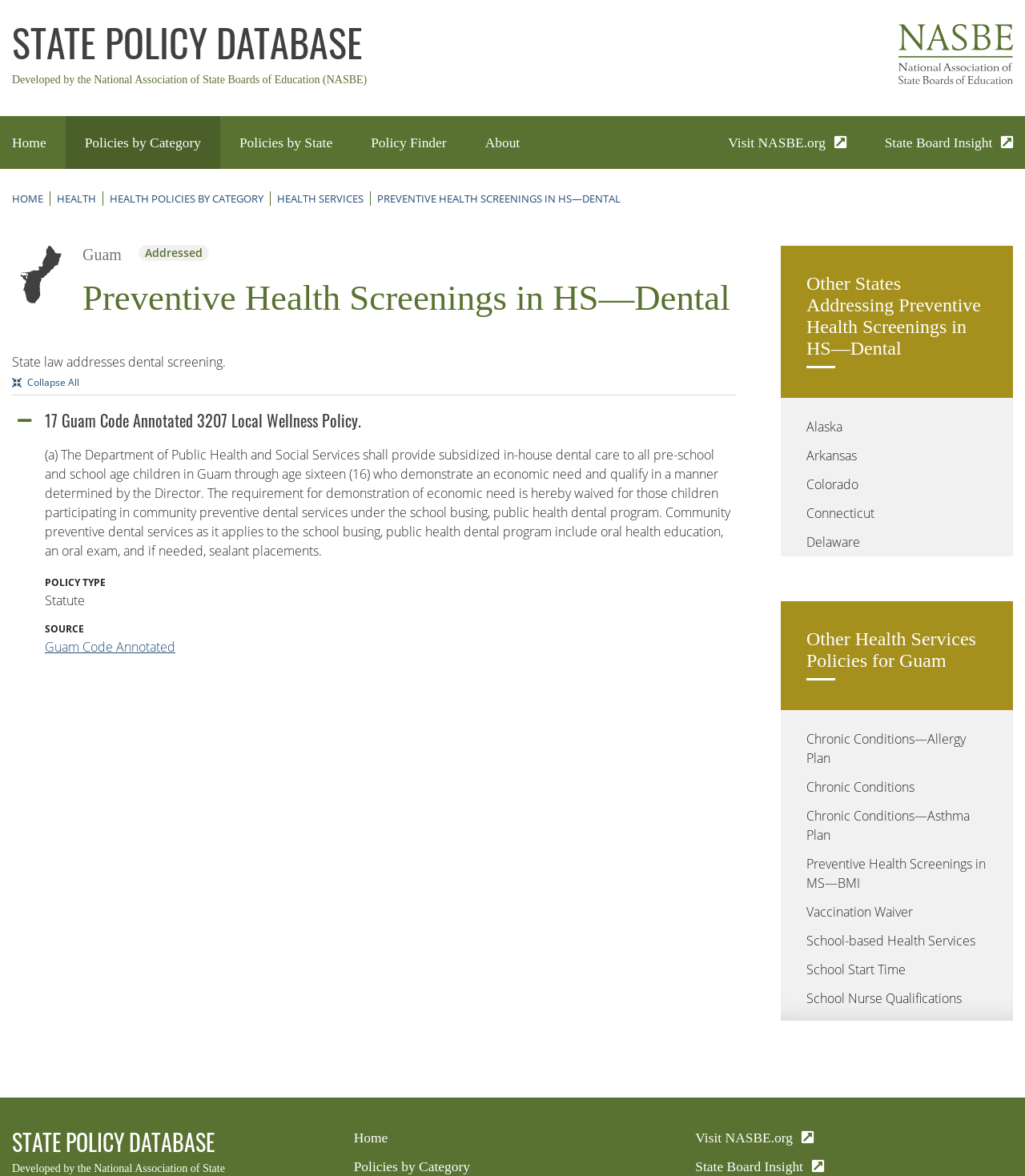How many states are listed as addressing Preventive Health Screenings in HS—Dental?
Using the visual information, respond with a single word or phrase.

31